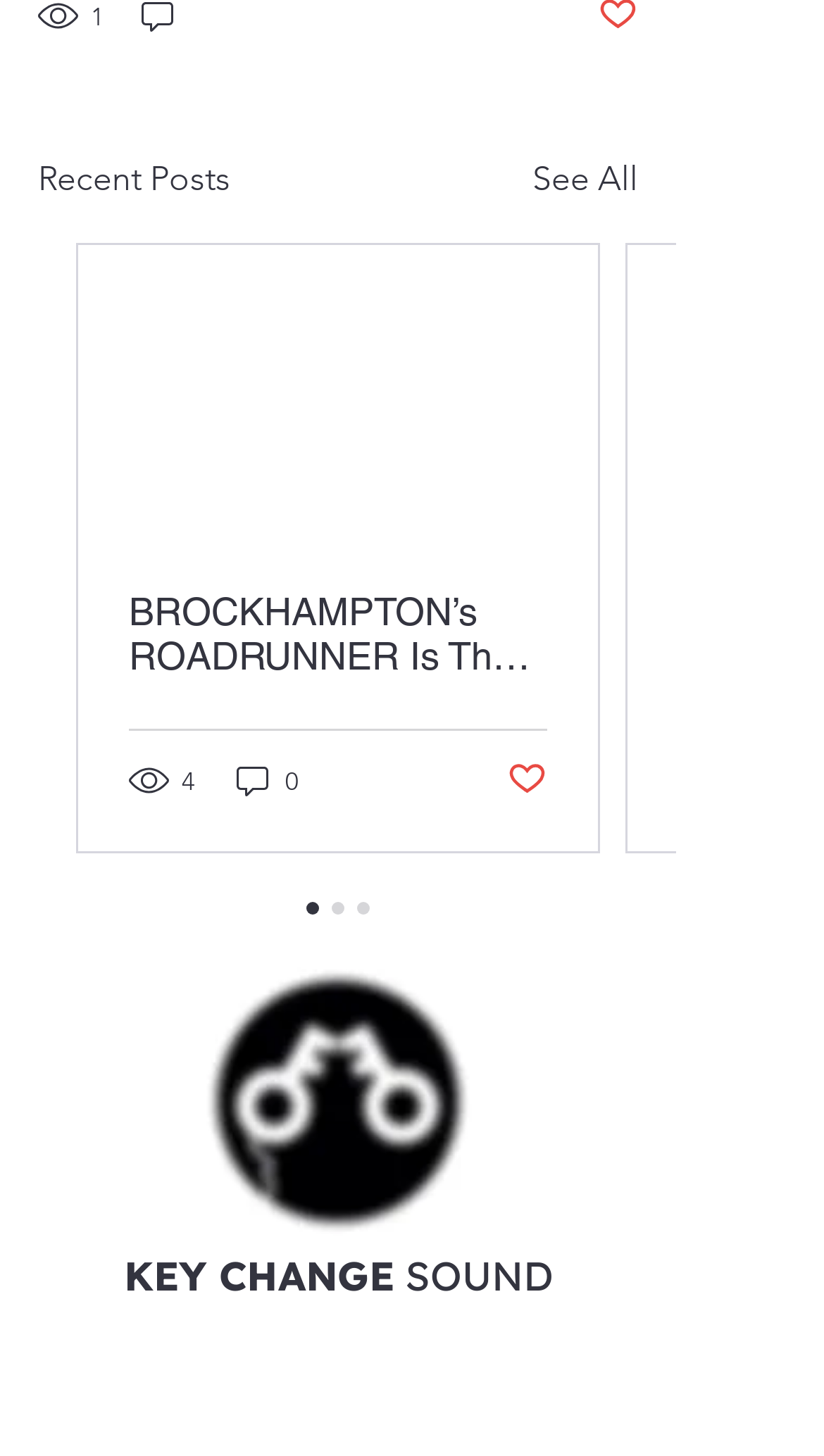Please identify the coordinates of the bounding box that should be clicked to fulfill this instruction: "Click on 'Twitter'".

[0.428, 0.92, 0.544, 0.985]